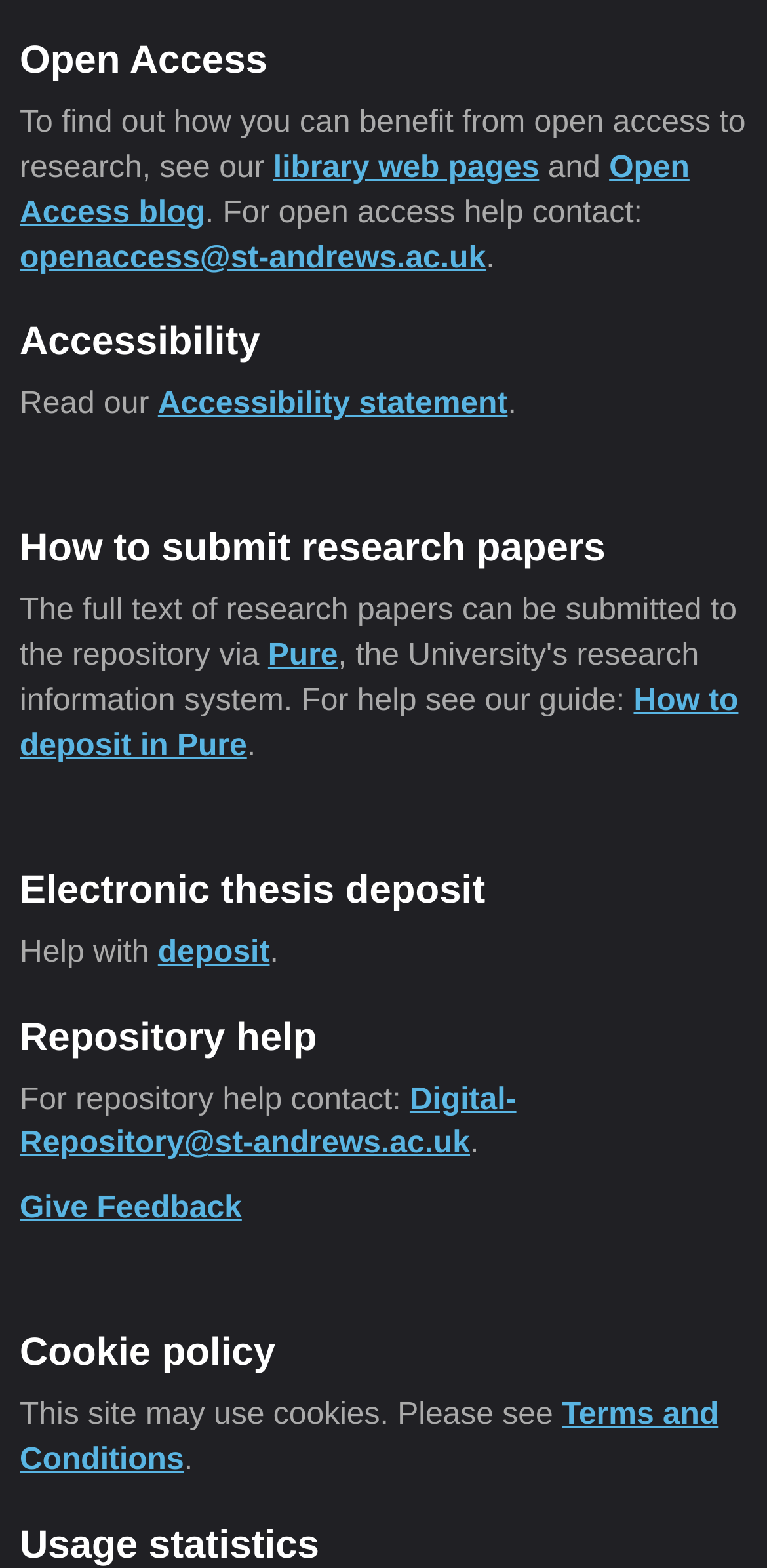Determine the bounding box coordinates of the region to click in order to accomplish the following instruction: "Get help with electronic thesis deposit". Provide the coordinates as four float numbers between 0 and 1, specifically [left, top, right, bottom].

[0.206, 0.597, 0.352, 0.618]